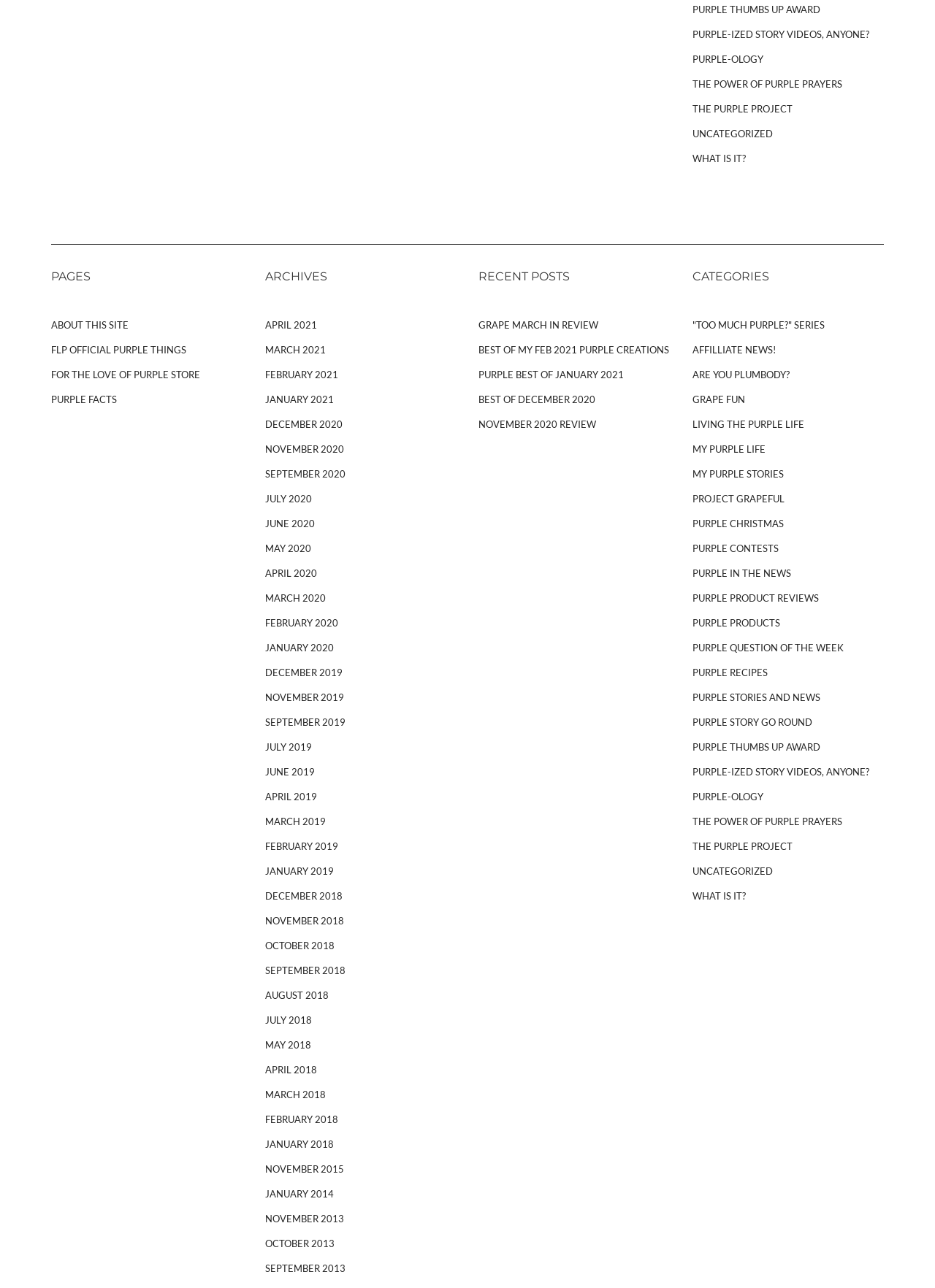How many categories are listed on the webpage?
Look at the image and respond to the question as thoroughly as possible.

I counted the links under the 'CATEGORIES' heading, which is located at [0.74, 0.21, 0.945, 0.22], and found 18 categories.